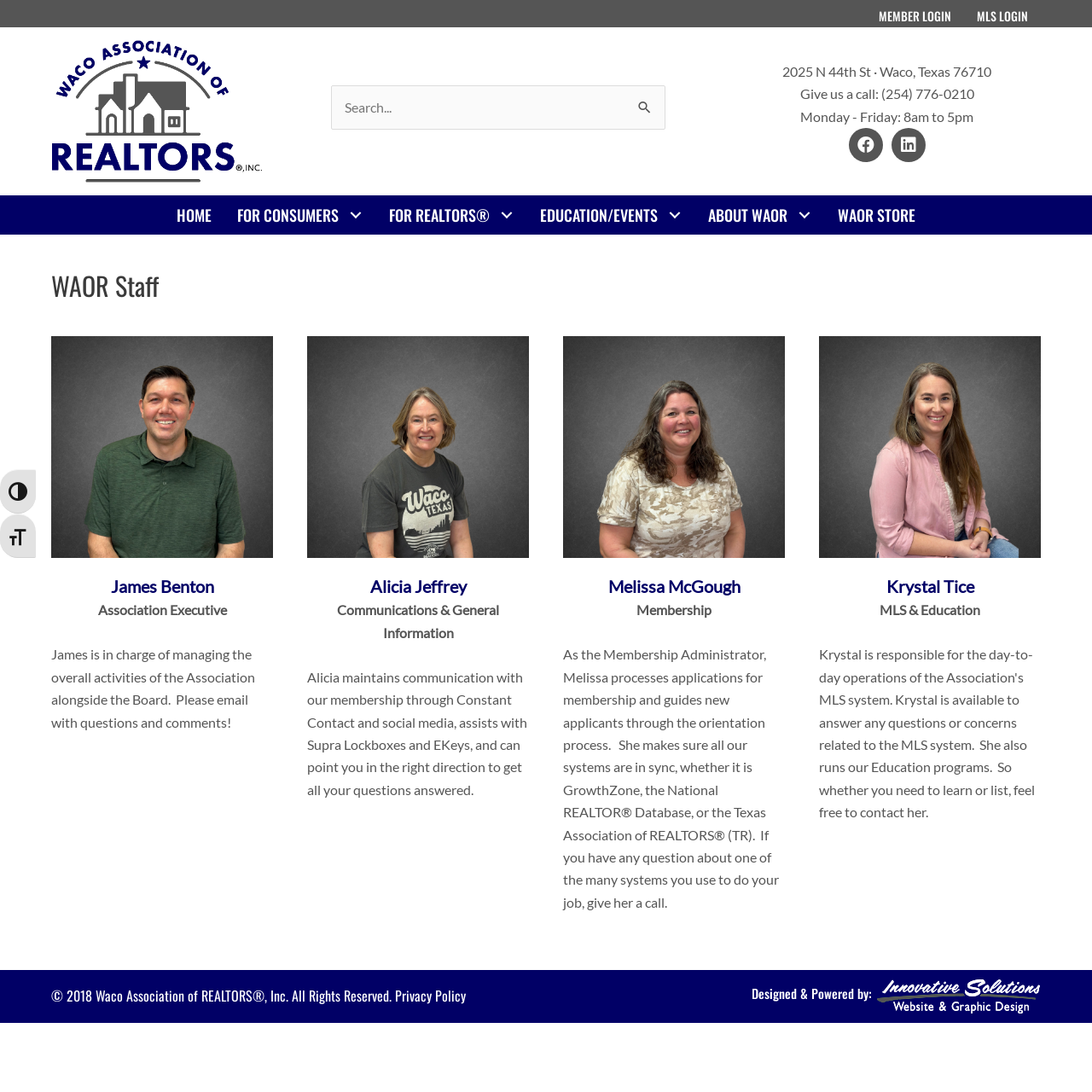Use a single word or phrase to answer the question: What is the name of the social media platform with a button on the webpage?

Facebook